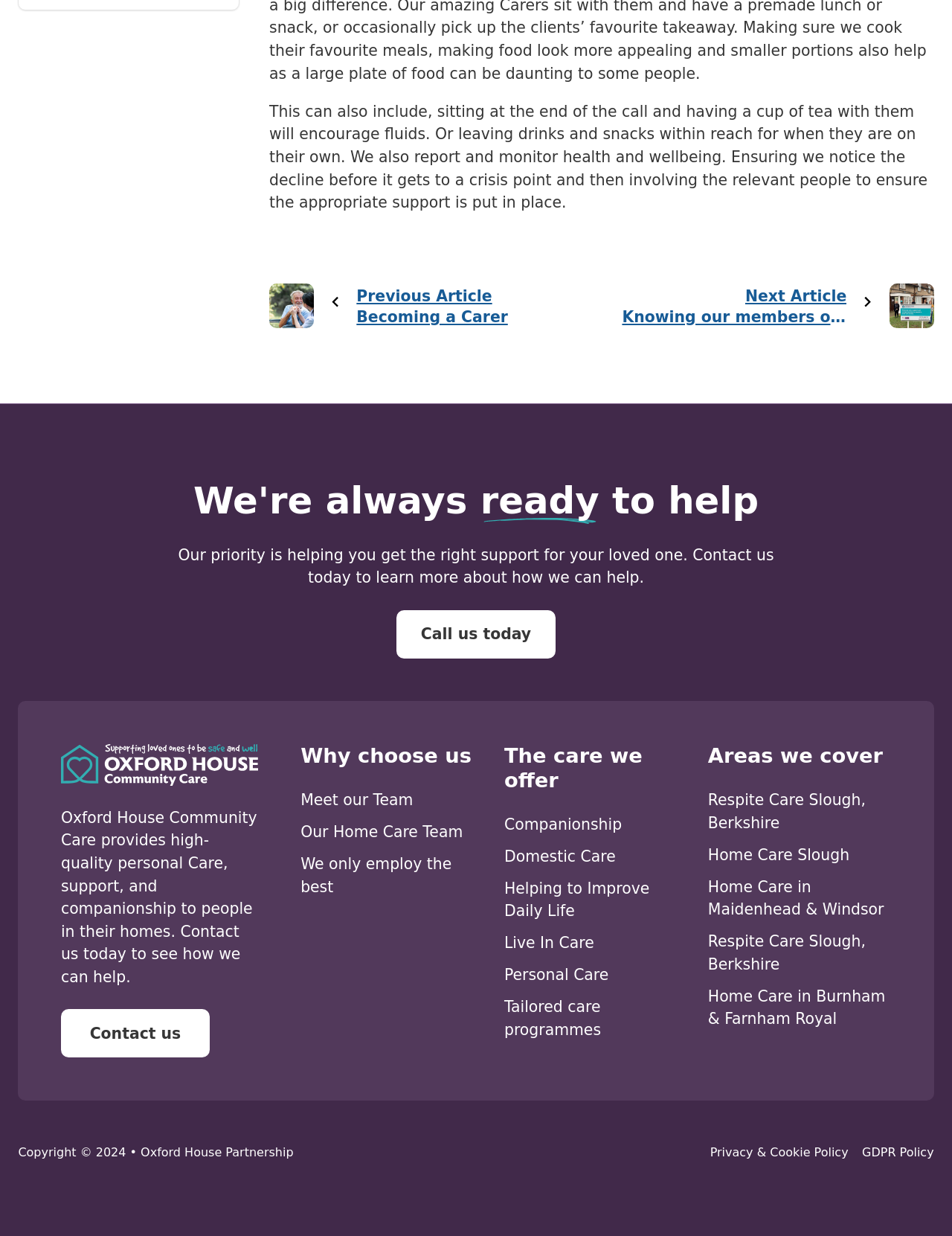Reply to the question with a brief word or phrase: How can I contact Oxford House Community Care?

Call us today or Contact us